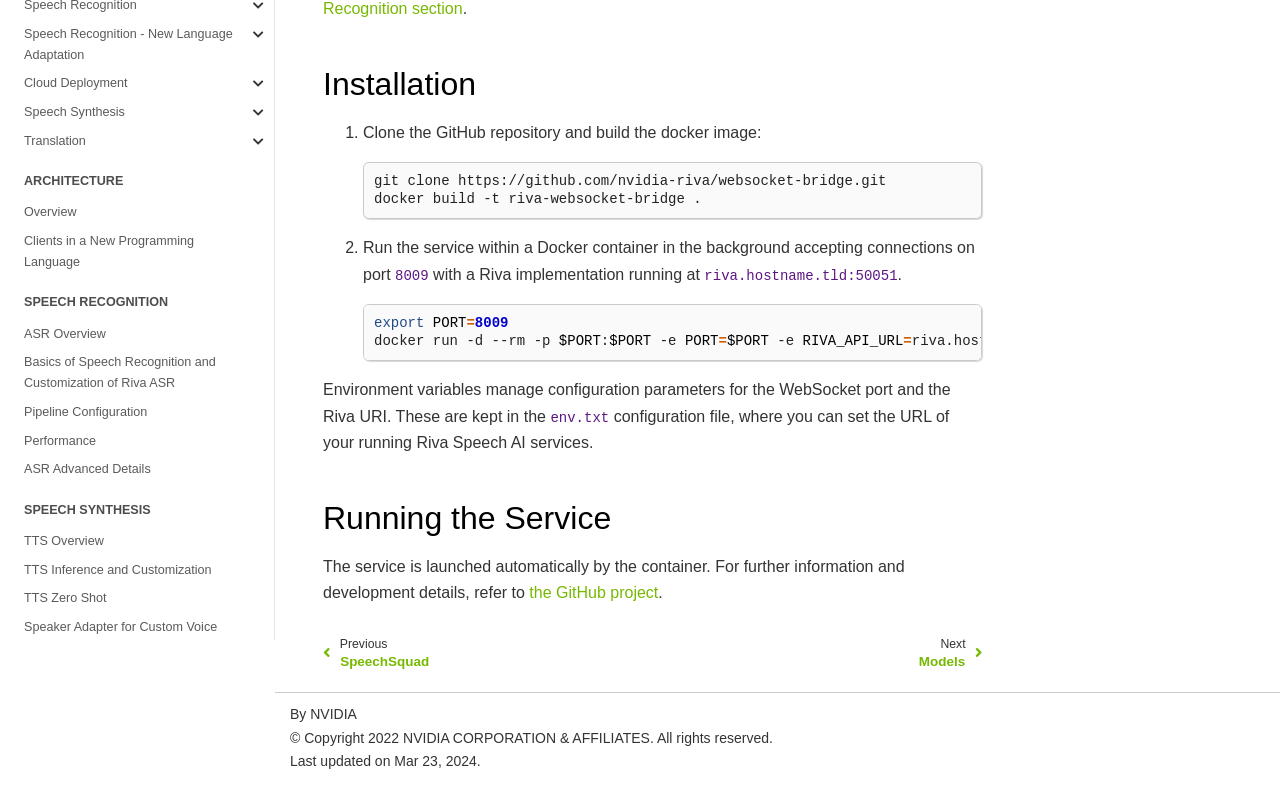Determine the bounding box for the described HTML element: "the GitHub project". Ensure the coordinates are four float numbers between 0 and 1 in the format [left, top, right, bottom].

[0.414, 0.73, 0.514, 0.751]